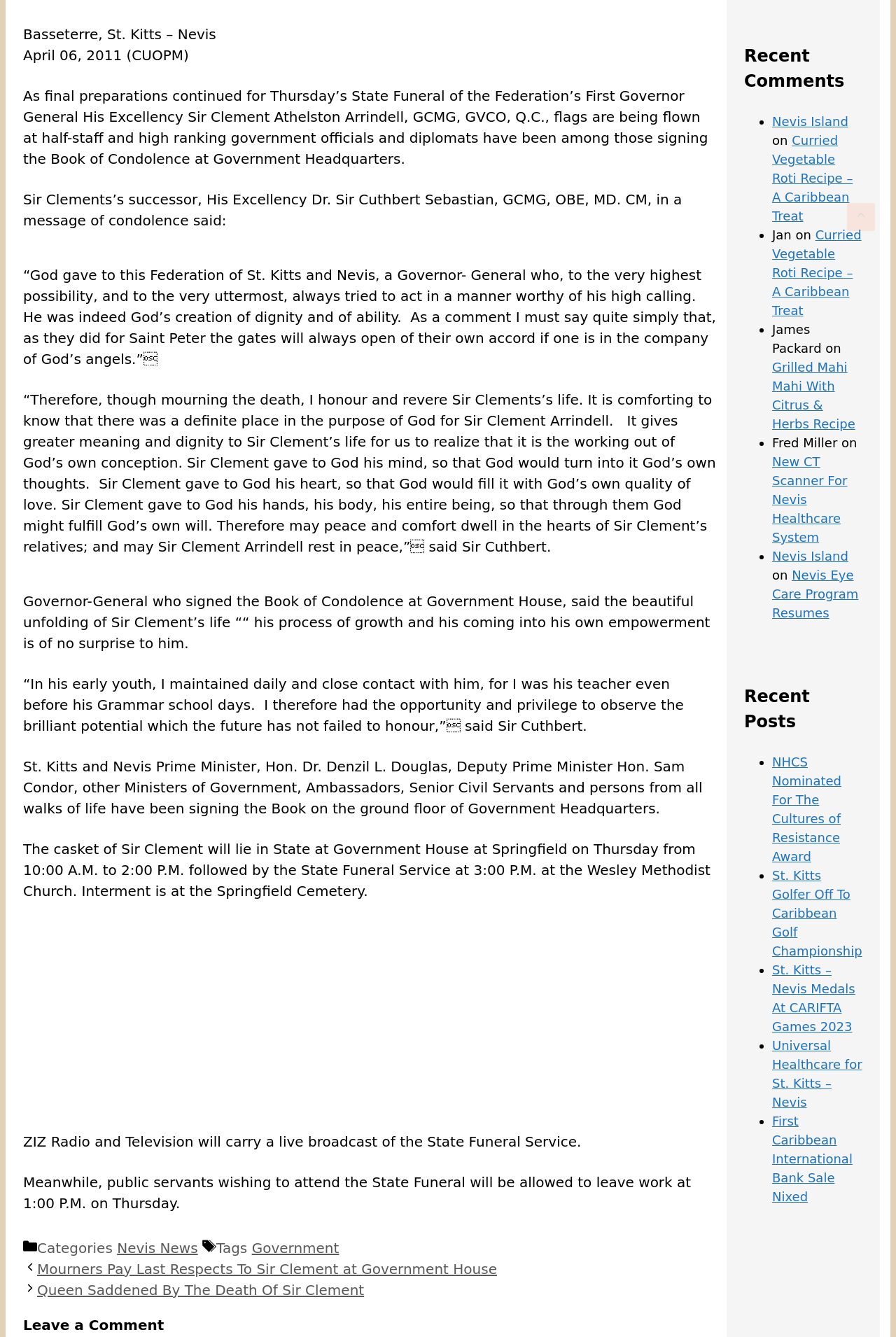Please identify the bounding box coordinates for the region that you need to click to follow this instruction: "Scroll back to top".

[0.945, 0.152, 0.977, 0.173]